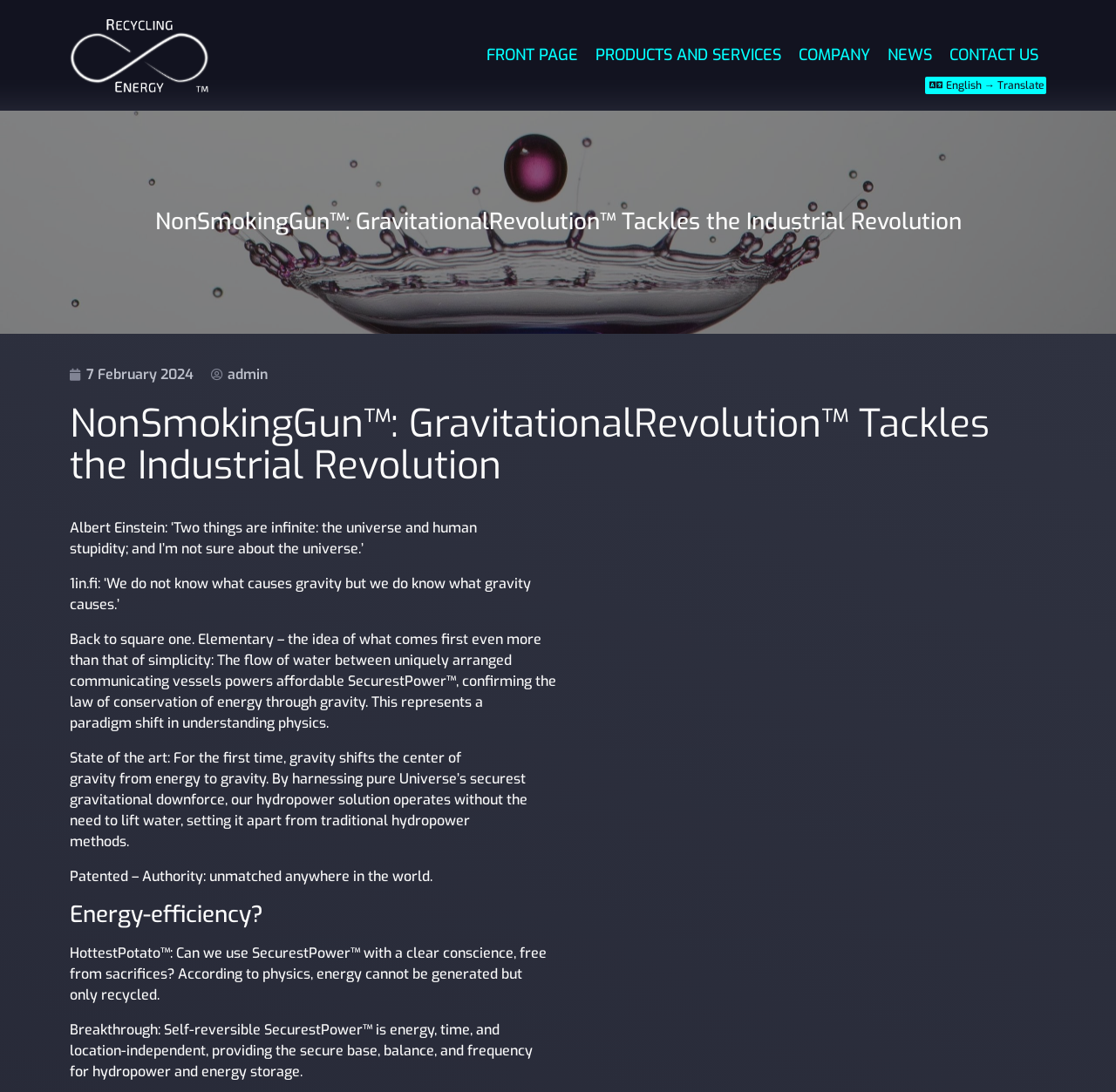Provide a one-word or short-phrase answer to the question:
What is the name of the patented technology?

SecurestPower